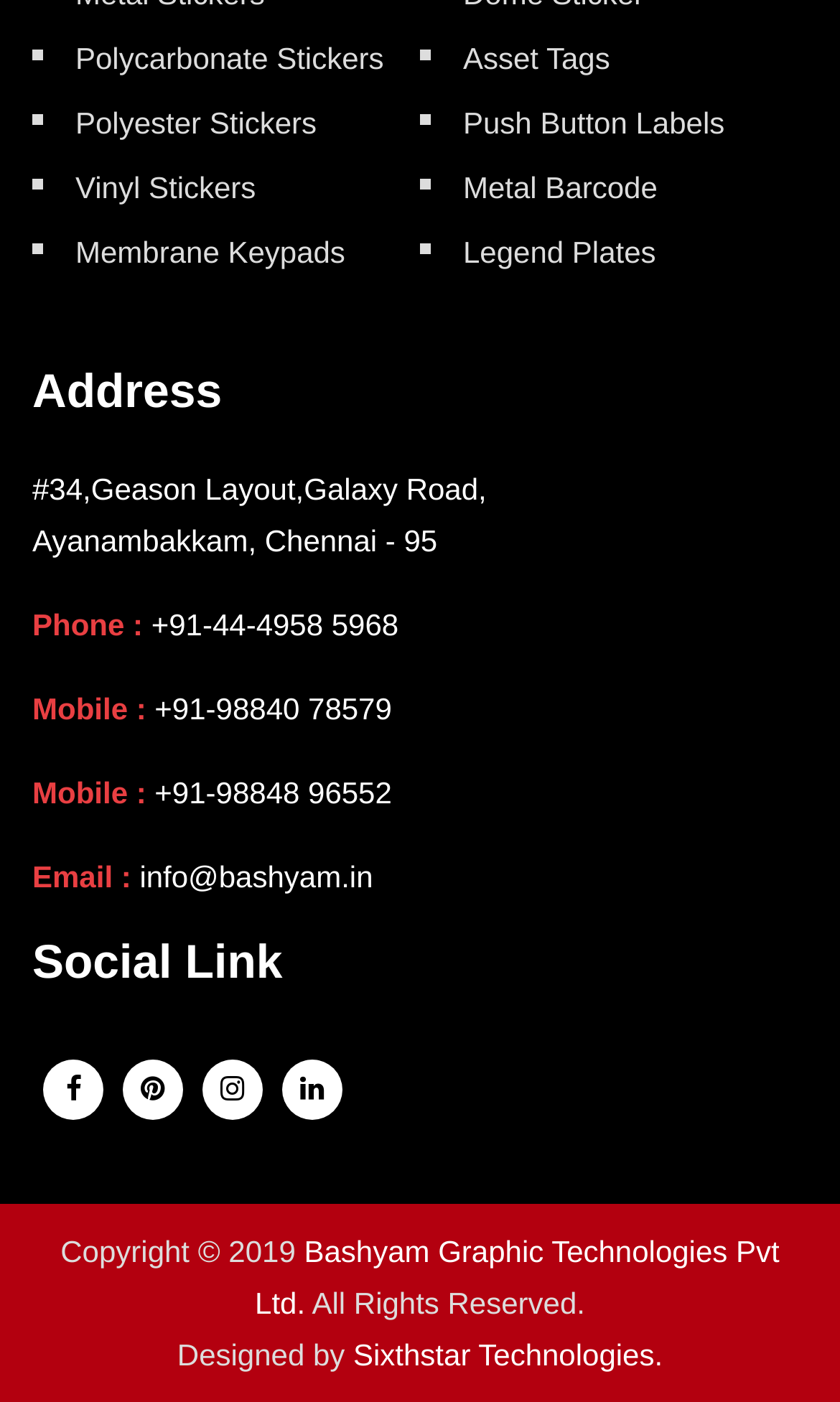Please determine the bounding box coordinates of the section I need to click to accomplish this instruction: "Click the fire alarm system link".

None